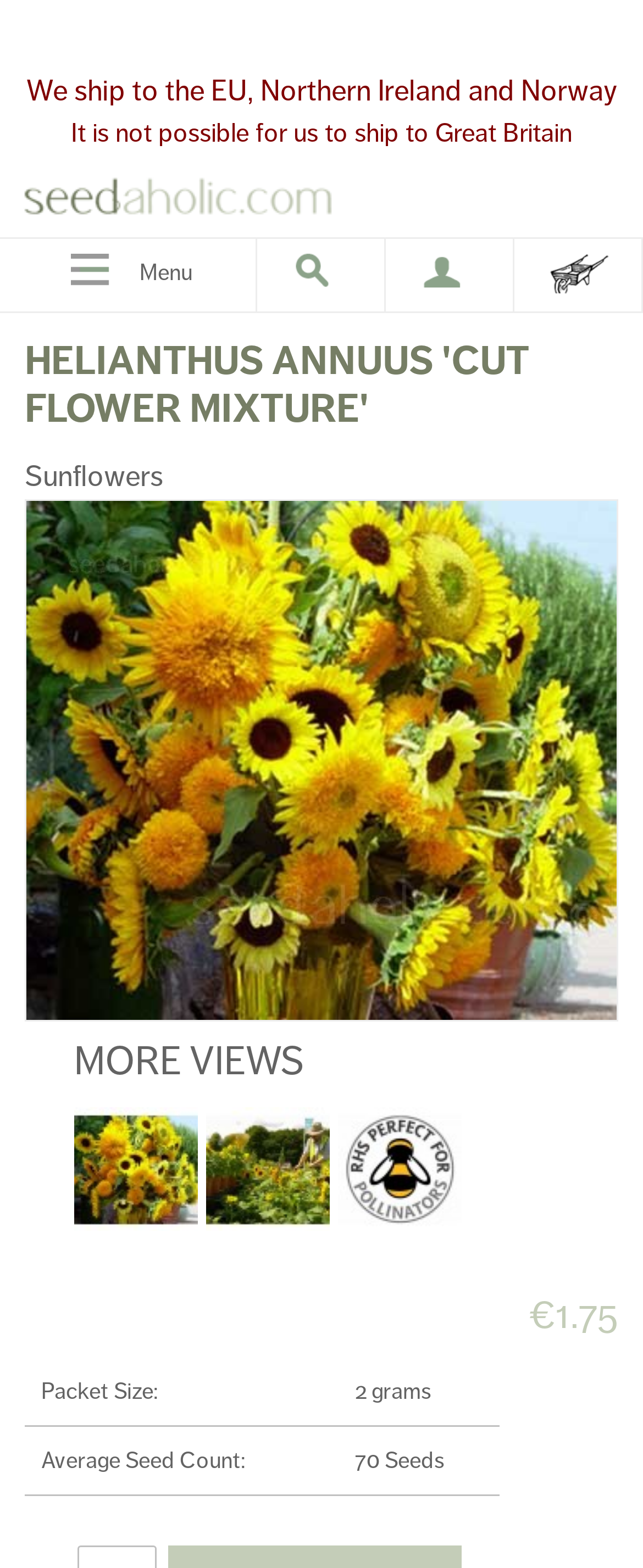Observe the image and answer the following question in detail: What is the purpose of sunflowers according to the webpage?

The purpose of sunflowers according to the webpage can be found in the link 'Sunflowers, including pollenless sunflowers are extremely attractive to pollinating insects', which suggests that sunflowers are attractive to pollinating insects.